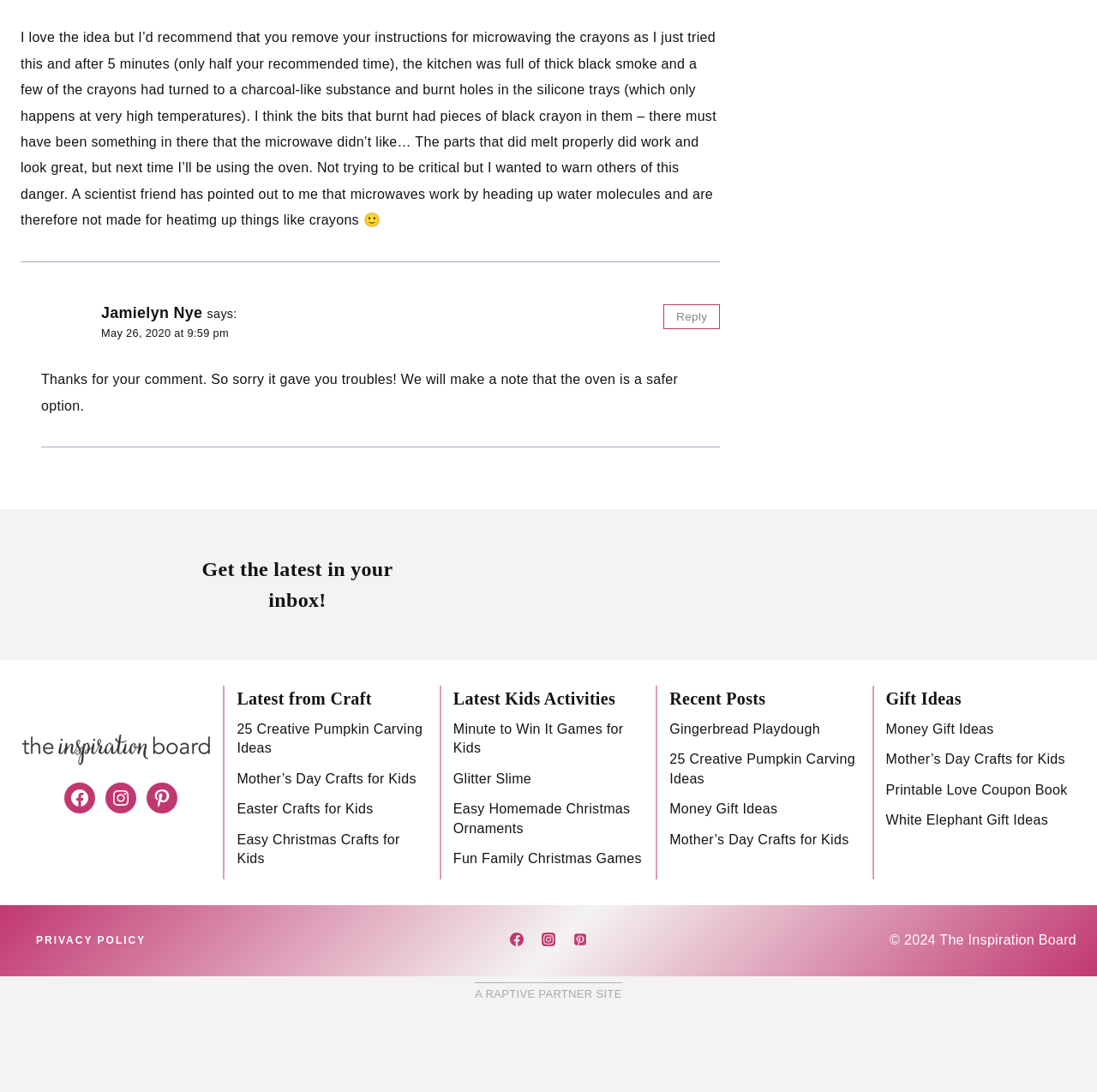Using the provided description Easy Homemade Christmas Ornaments, find the bounding box coordinates for the UI element. Provide the coordinates in (top-left x, top-left y, bottom-right x, bottom-right y) format, ensuring all values are between 0 and 1.

[0.413, 0.734, 0.574, 0.765]